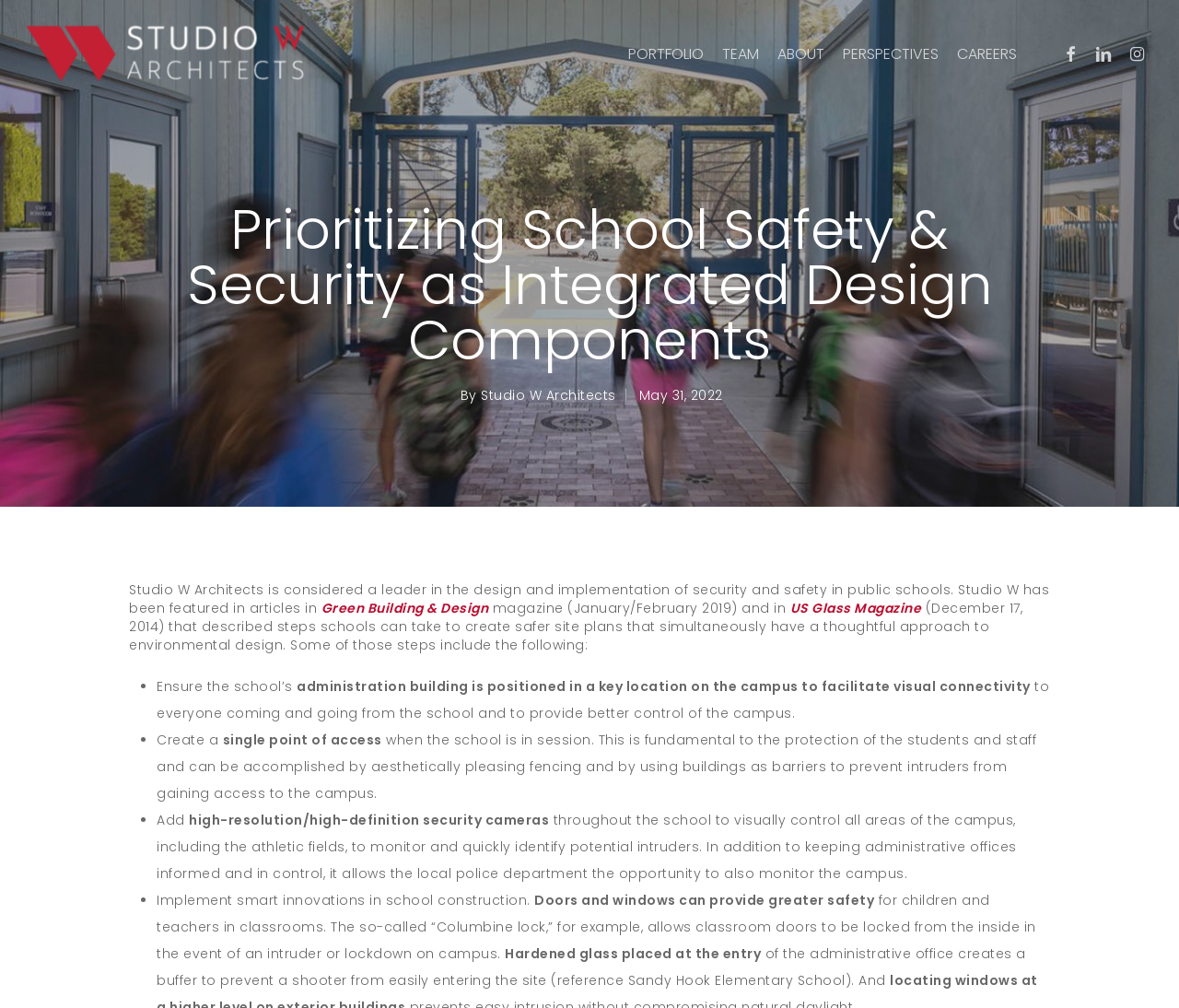What is the purpose of the 'Columbine lock'?
From the screenshot, provide a brief answer in one word or phrase.

to lock classroom doors from the inside